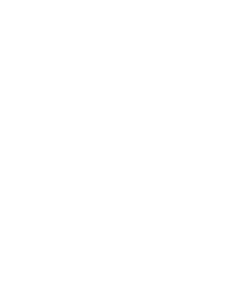Please answer the following question using a single word or phrase: 
Is the product on sale?

Yes